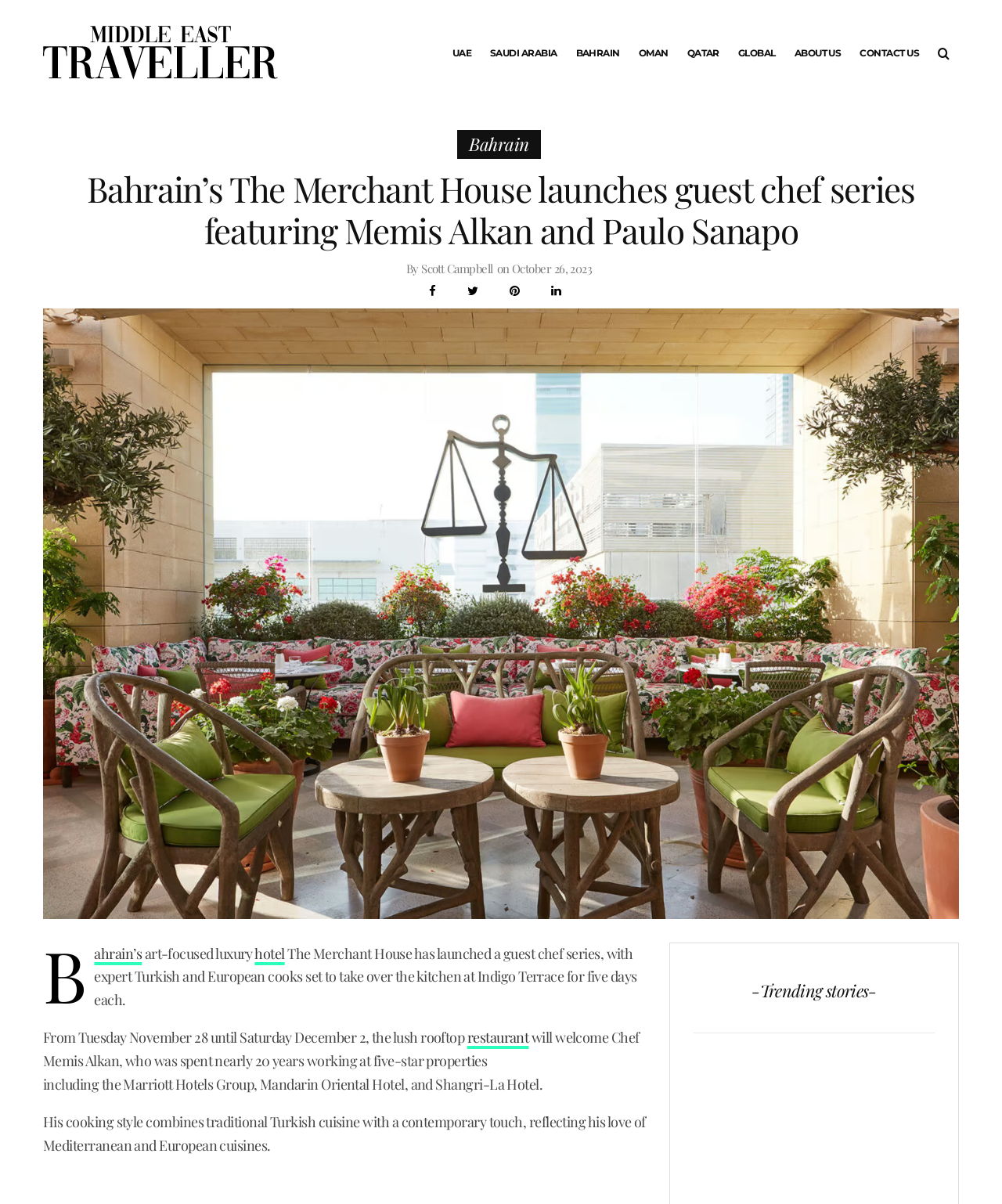Using the details in the image, give a detailed response to the question below:
What is the name of the hotel in Bahrain?

I found the answer by looking at the heading 'Bahrain’s The Merchant House launches guest chef series featuring Memis Alkan and Paulo Sanapo' which indicates that The Merchant House is a hotel in Bahrain.